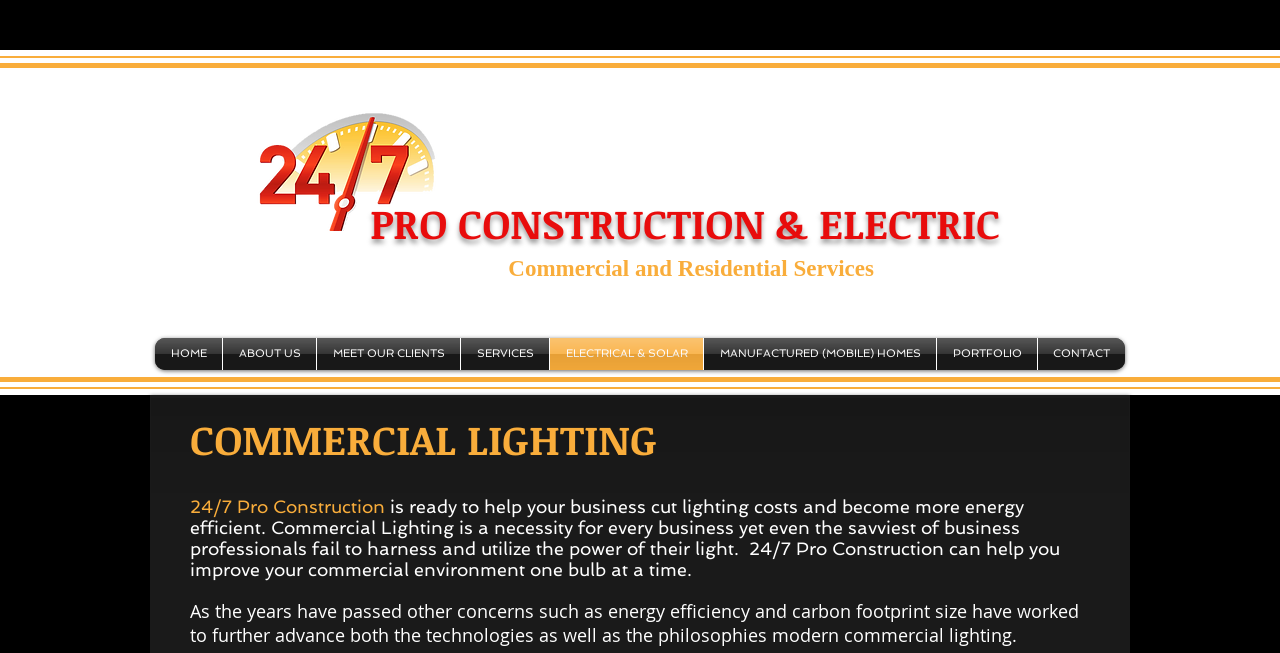Show the bounding box coordinates for the HTML element as described: "ABOUT US".

[0.174, 0.518, 0.247, 0.567]